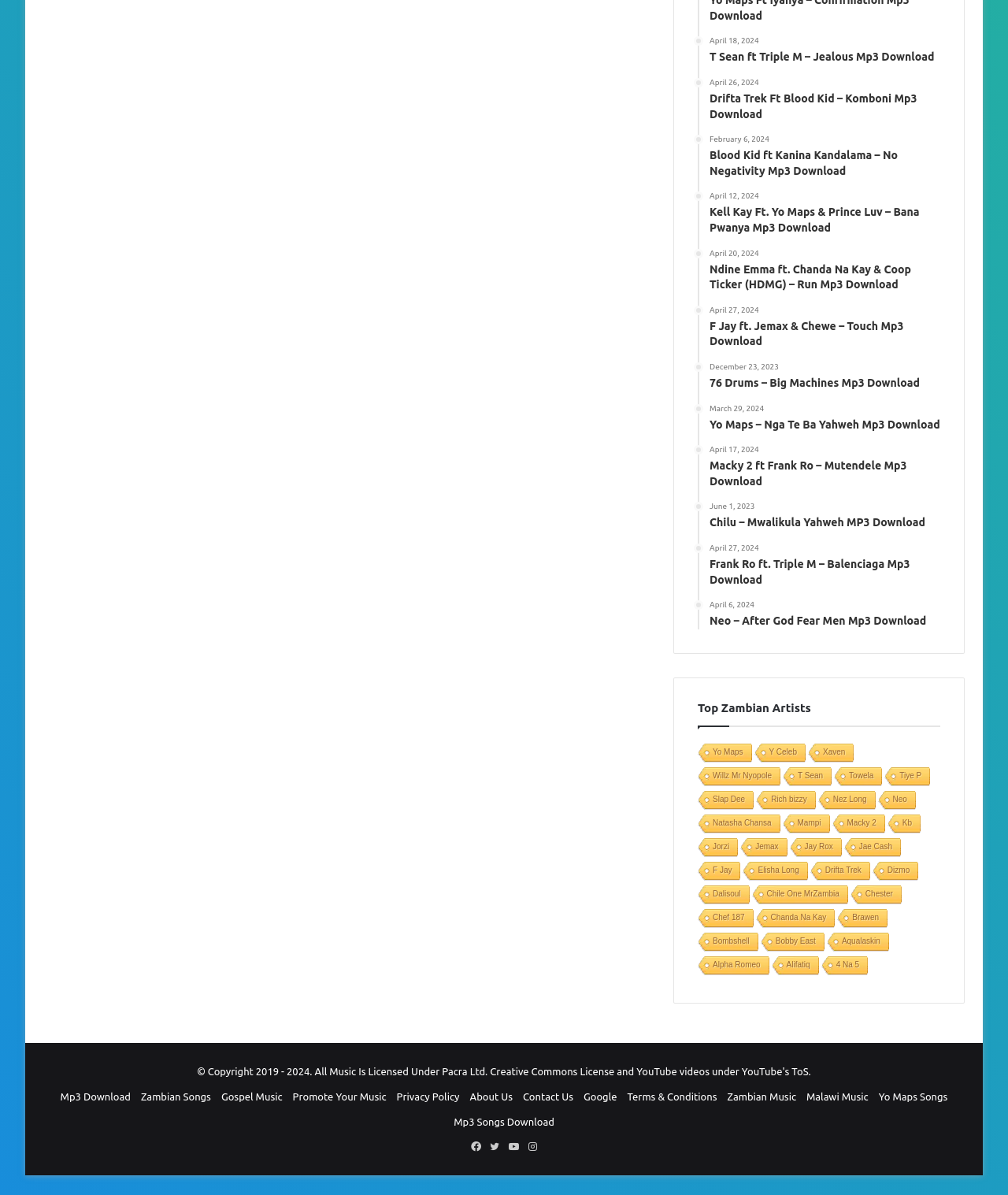Give the bounding box coordinates for the element described by: "About Us".

[0.466, 0.913, 0.509, 0.922]